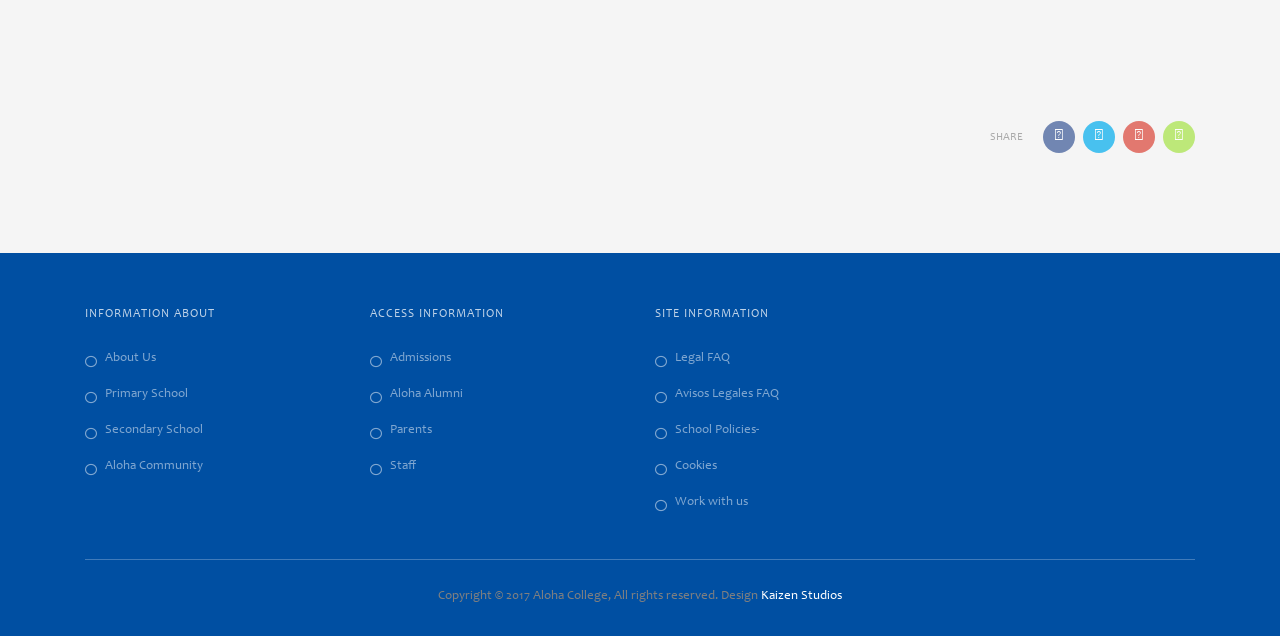Can you find the bounding box coordinates for the element that needs to be clicked to execute this instruction: "Learn about Primary School"? The coordinates should be given as four float numbers between 0 and 1, i.e., [left, top, right, bottom].

[0.066, 0.605, 0.266, 0.637]